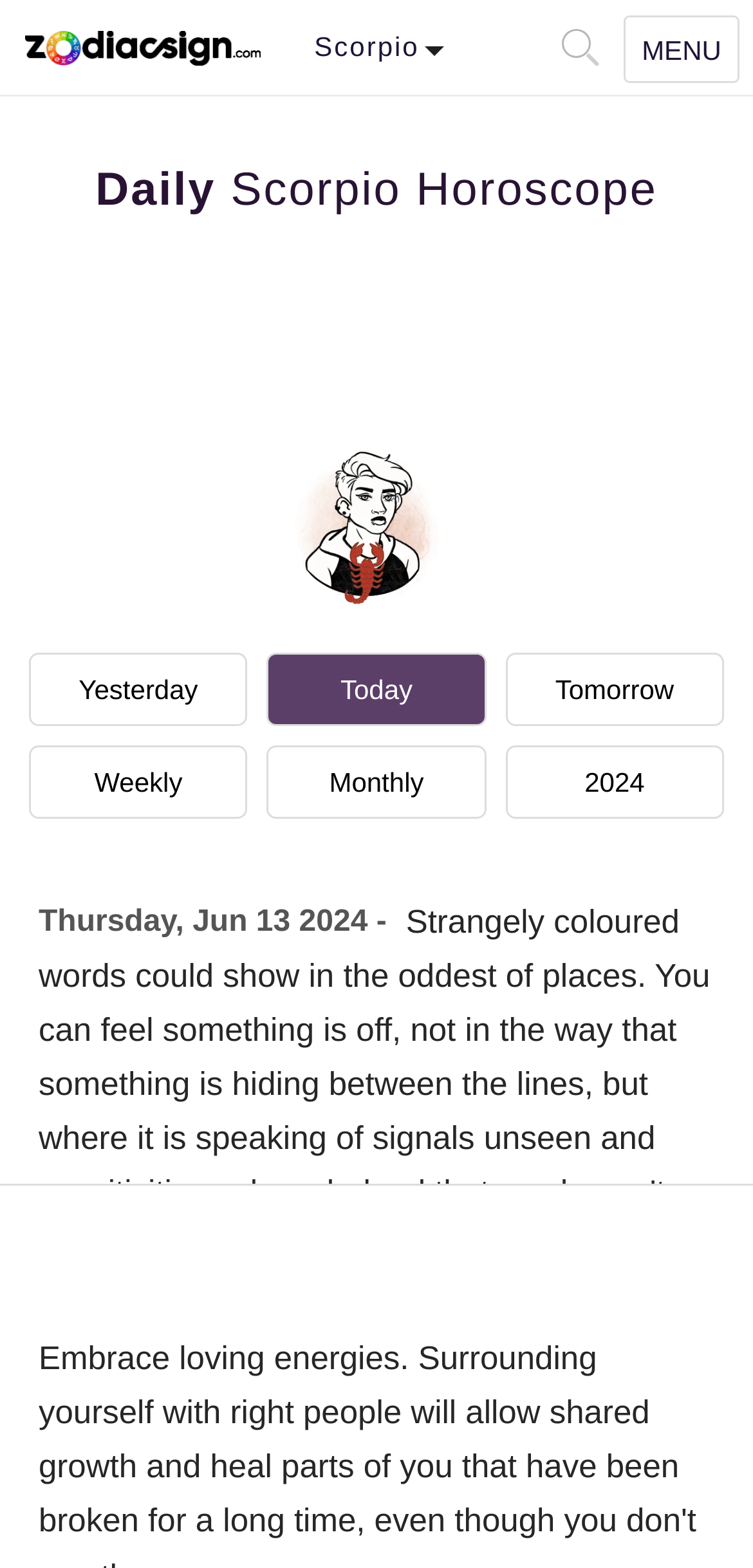Determine the bounding box coordinates of the target area to click to execute the following instruction: "Open navigation menu."

[0.828, 0.01, 0.982, 0.053]